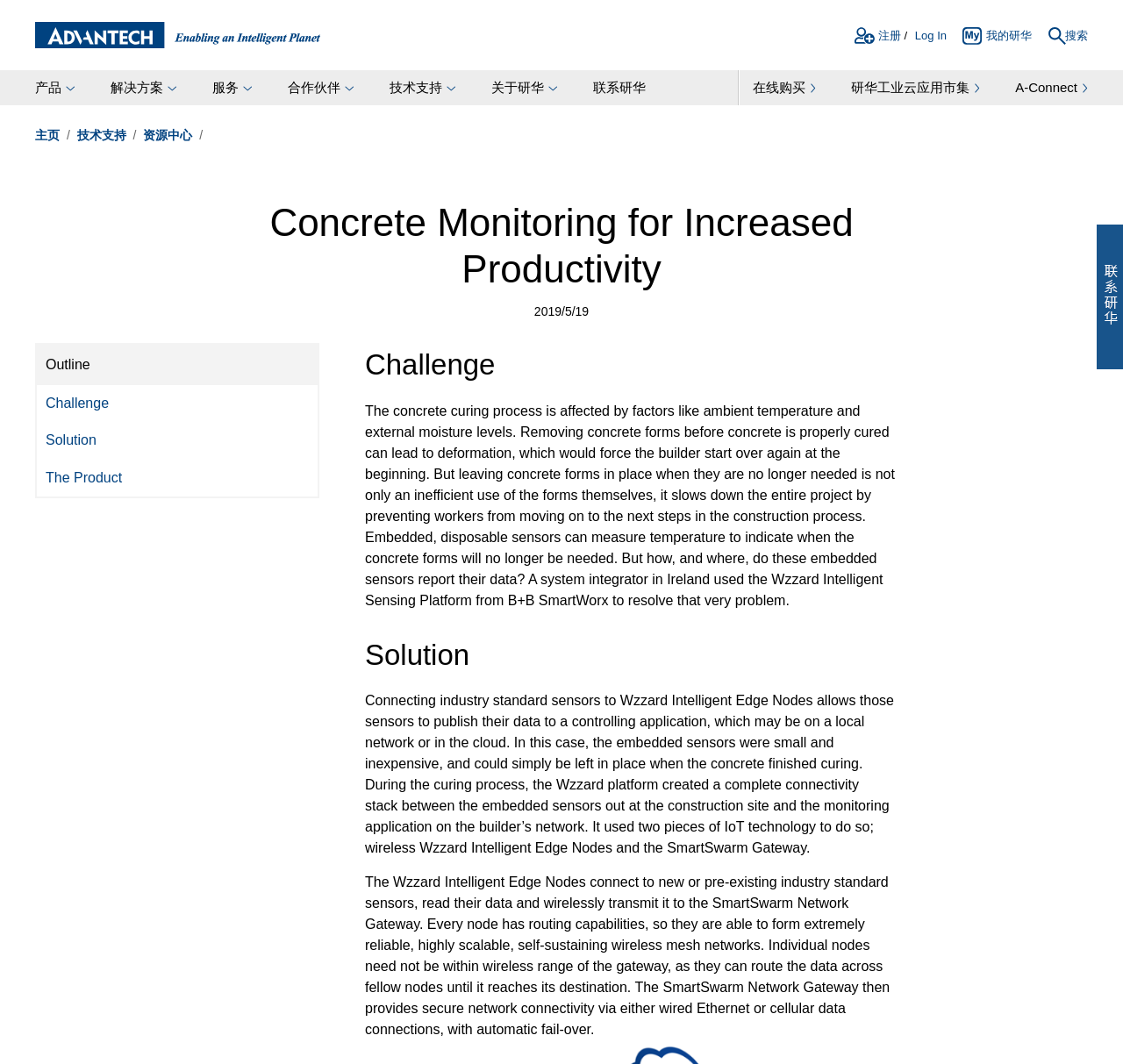Locate the bounding box of the UI element based on this description: "Contact Advantech". Provide four float numbers between 0 and 1 as [left, top, right, bottom].

[0.977, 0.211, 1.0, 0.347]